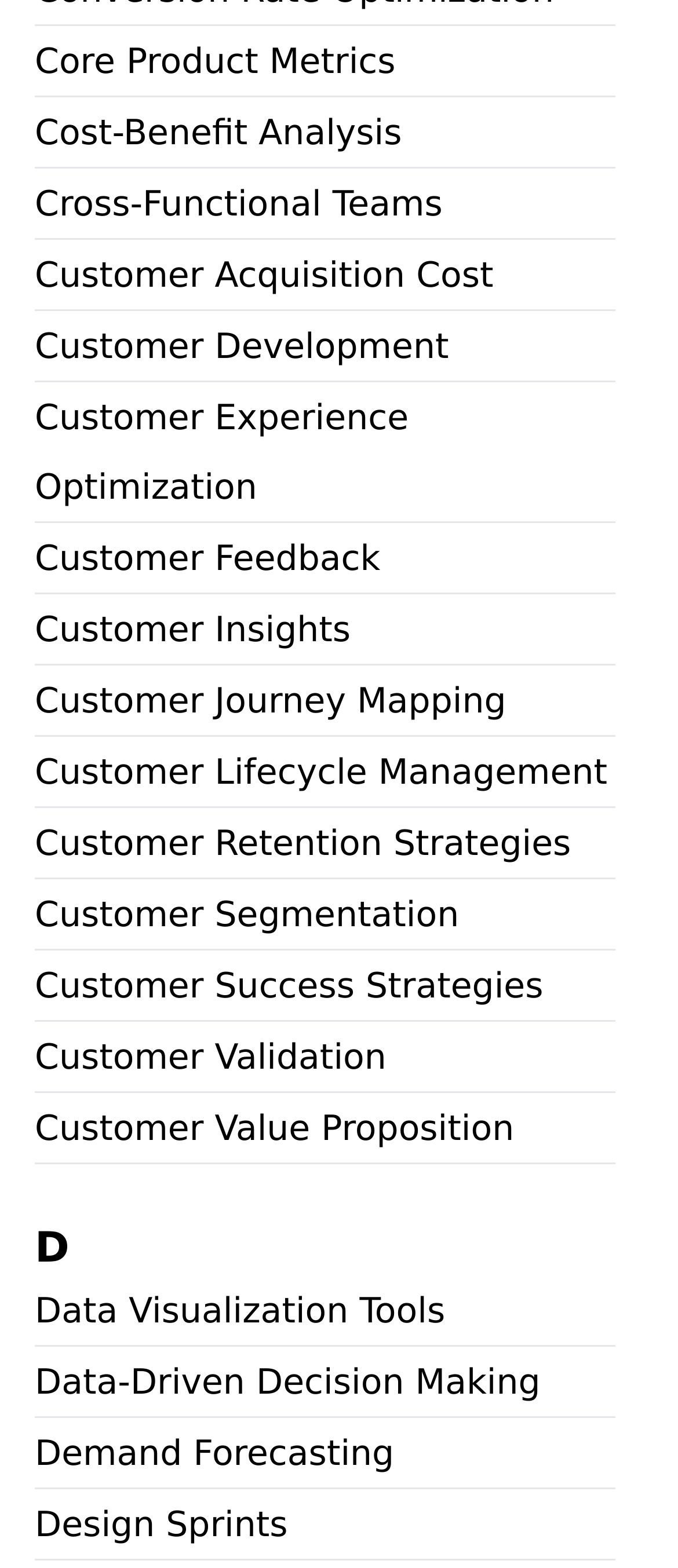Pinpoint the bounding box coordinates for the area that should be clicked to perform the following instruction: "View Customer Experience Optimization".

[0.051, 0.244, 0.908, 0.334]